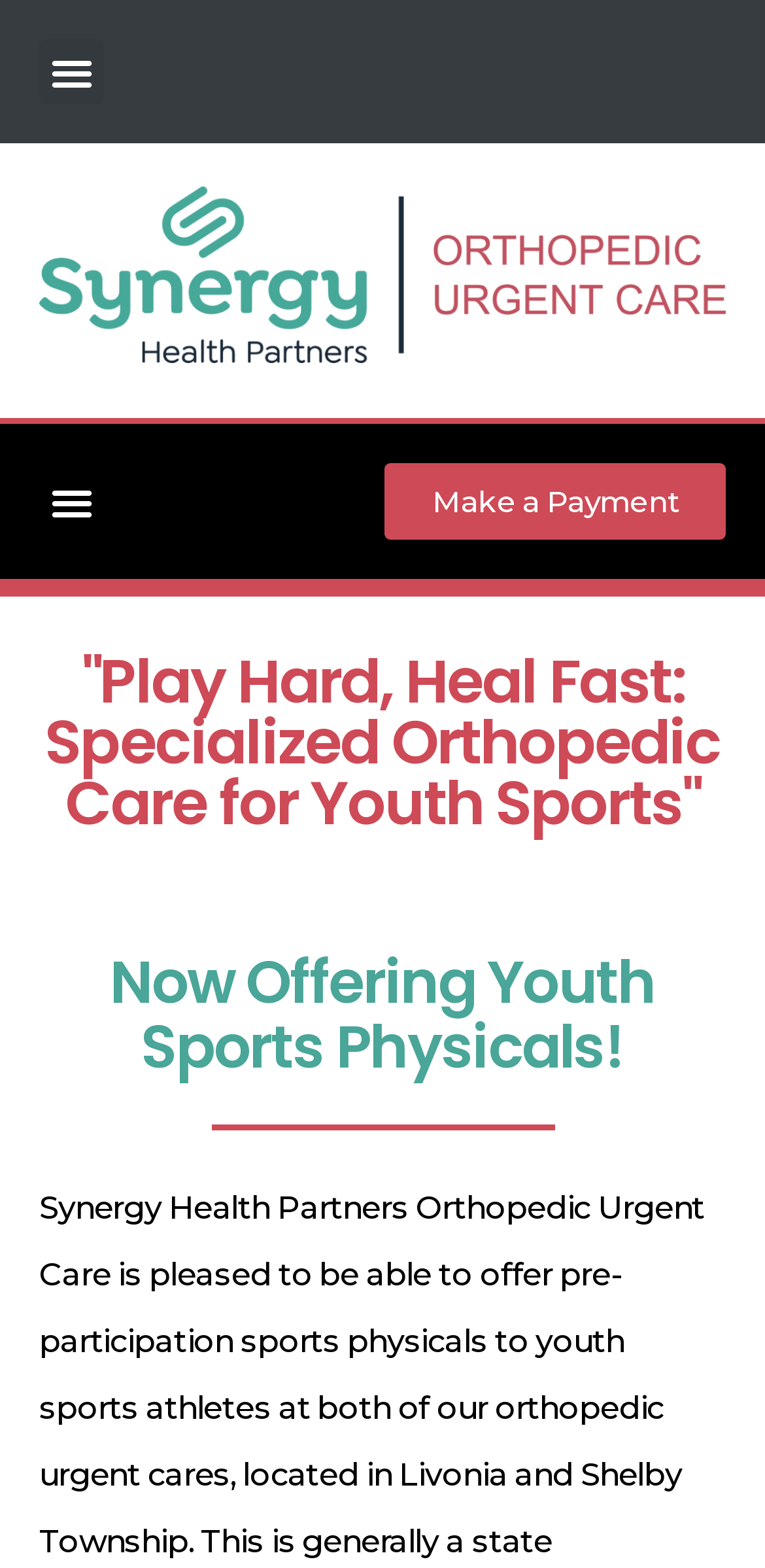Locate and generate the text content of the webpage's heading.

"Play Hard, Heal Fast:
Specialized Orthopedic Care for Youth Sports"